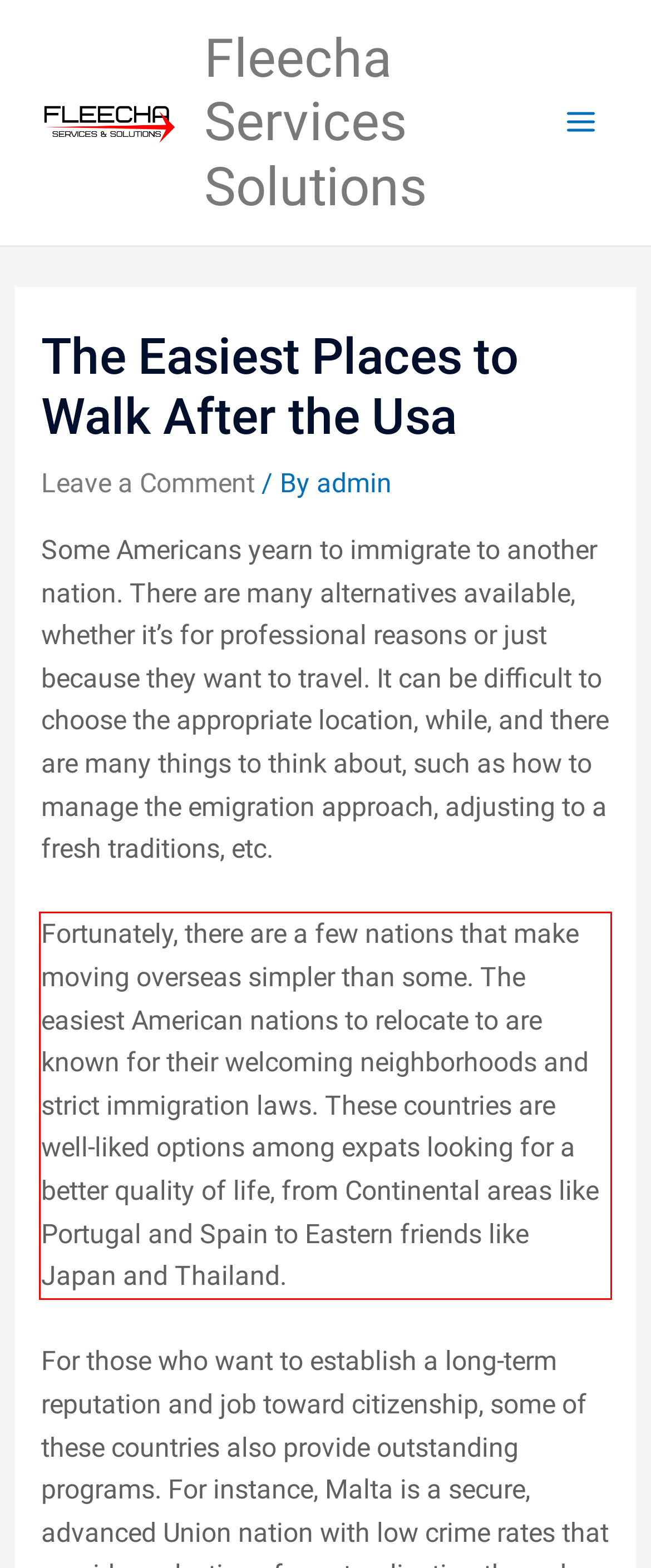Look at the screenshot of the webpage, locate the red rectangle bounding box, and generate the text content that it contains.

Fortunately, there are a few nations that make moving overseas simpler than some. The easiest American nations to relocate to are known for their welcoming neighborhoods and strict immigration laws. These countries are well-liked options among expats looking for a better quality of life, from Continental areas like Portugal and Spain to Eastern friends like Japan and Thailand.